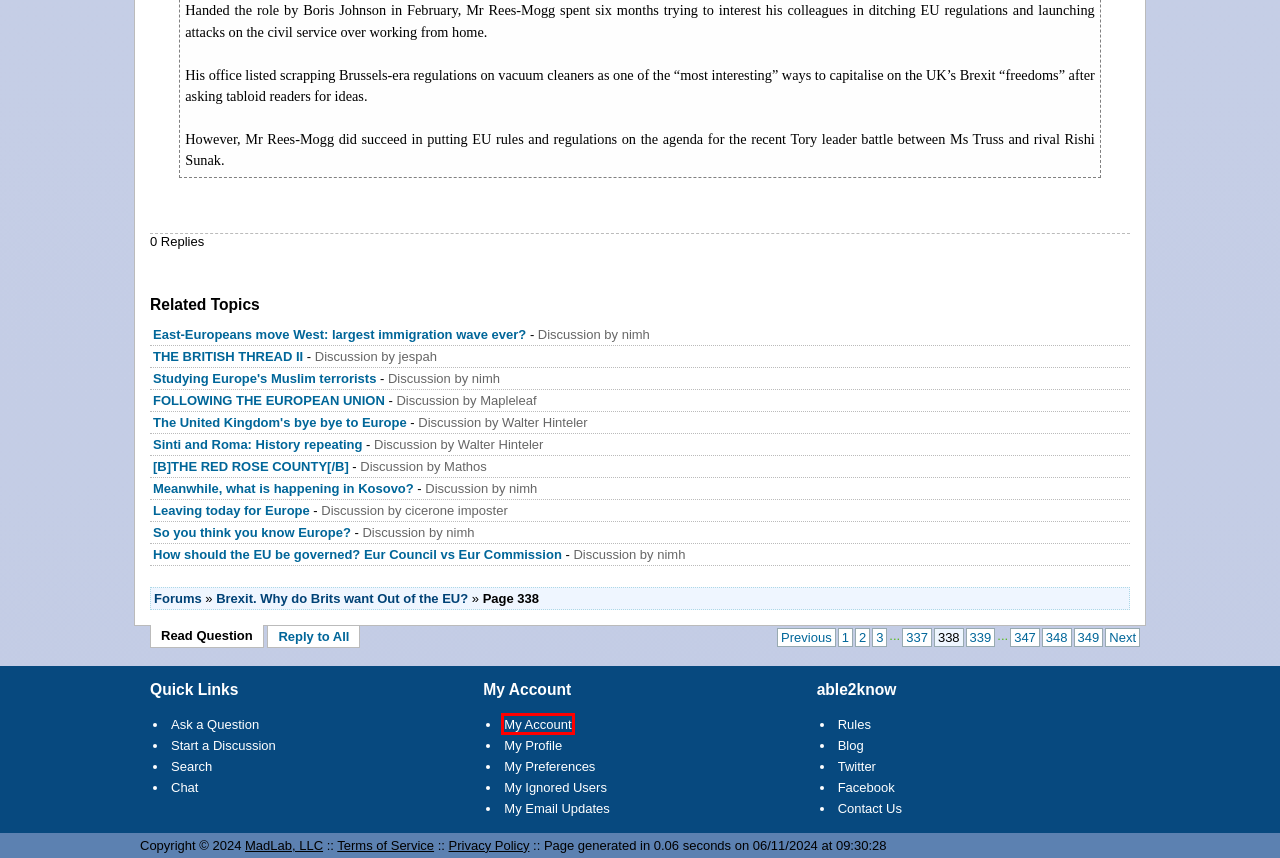Analyze the given webpage screenshot and identify the UI element within the red bounding box. Select the webpage description that best matches what you expect the new webpage to look like after clicking the element. Here are the candidates:
A. THE BRITISH THREAD II
B. Log In to able2know - 11943 people are online
C. [B]THE RED ROSE COUNTY[/B]
D. Studying Europe's Muslim terrorists
E. Meanwhile, what is happening in Kosovo?
F. FOLLOWING THE EUROPEAN UNION
G. Sinti and Roma: History repeating
H. able2know - Privacy Policy

B